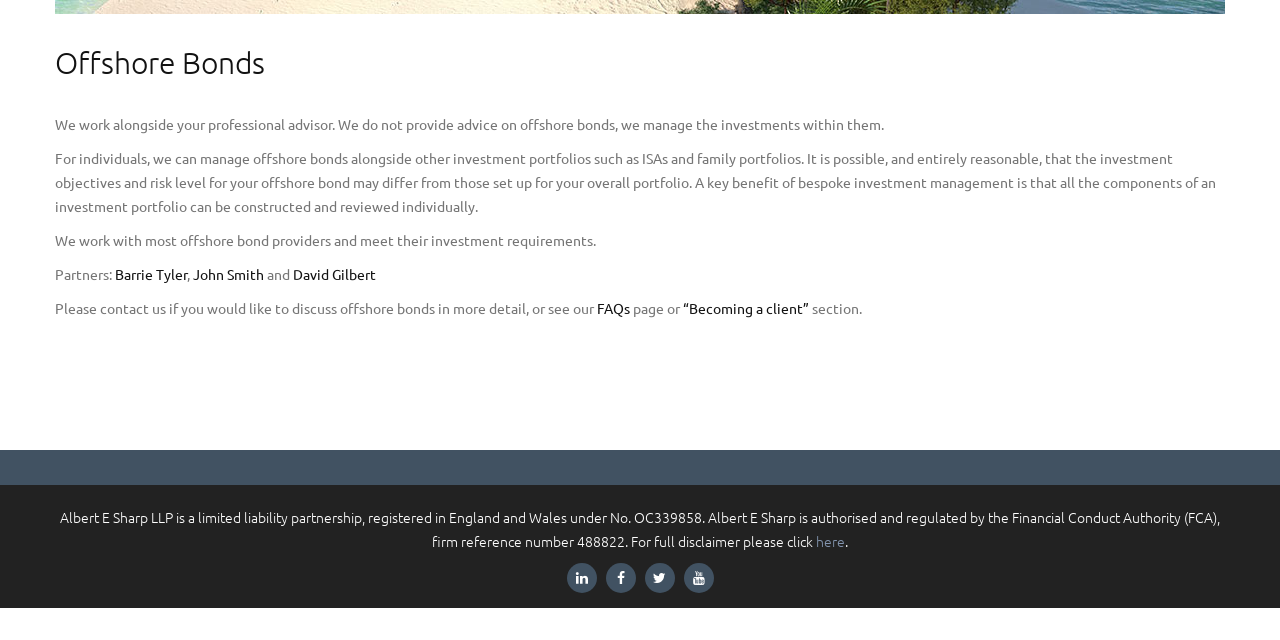Please determine the bounding box coordinates for the UI element described as: "Barrie Tyler".

[0.09, 0.414, 0.146, 0.442]